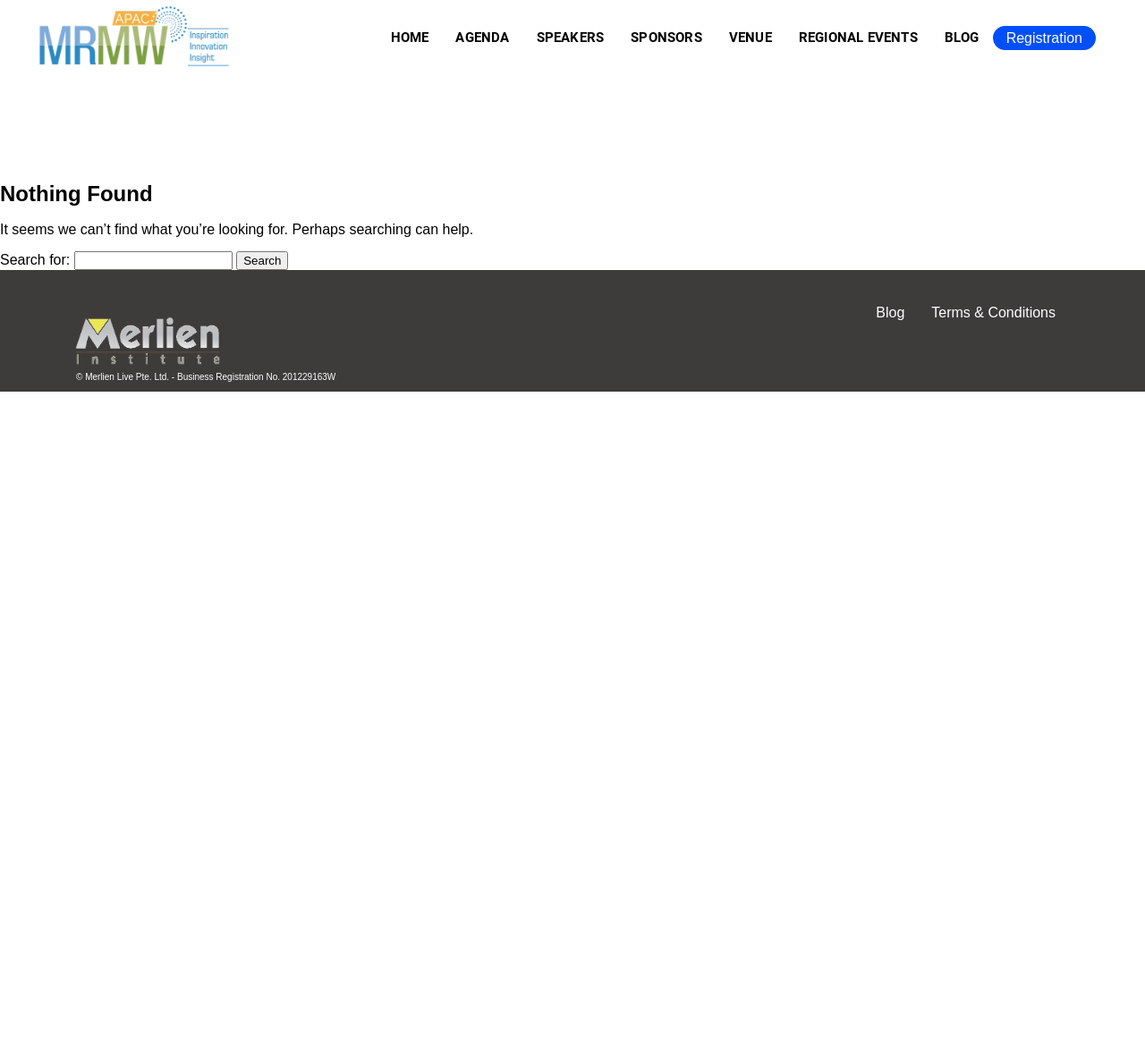What is the company name at the bottom of the page?
Use the image to answer the question with a single word or phrase.

Merlien Live Pte. Ltd.